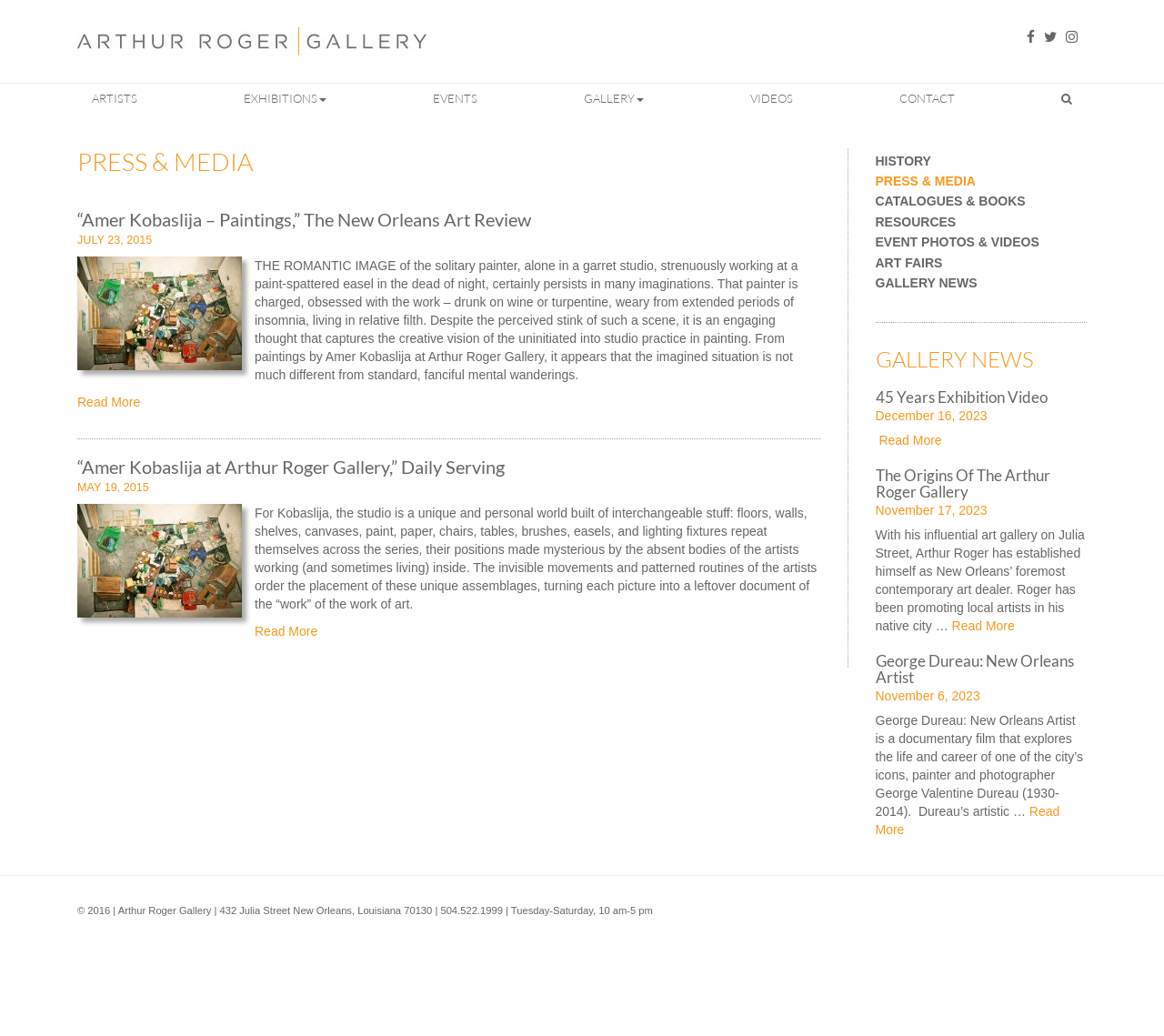Examine the image and give a thorough answer to the following question:
What is the name of the gallery?

The name of the gallery can be found in the heading element at the top of the webpage, which reads 'Arthur Roger Gallery'. This is also confirmed by the image with the same text, which is likely the gallery's logo.